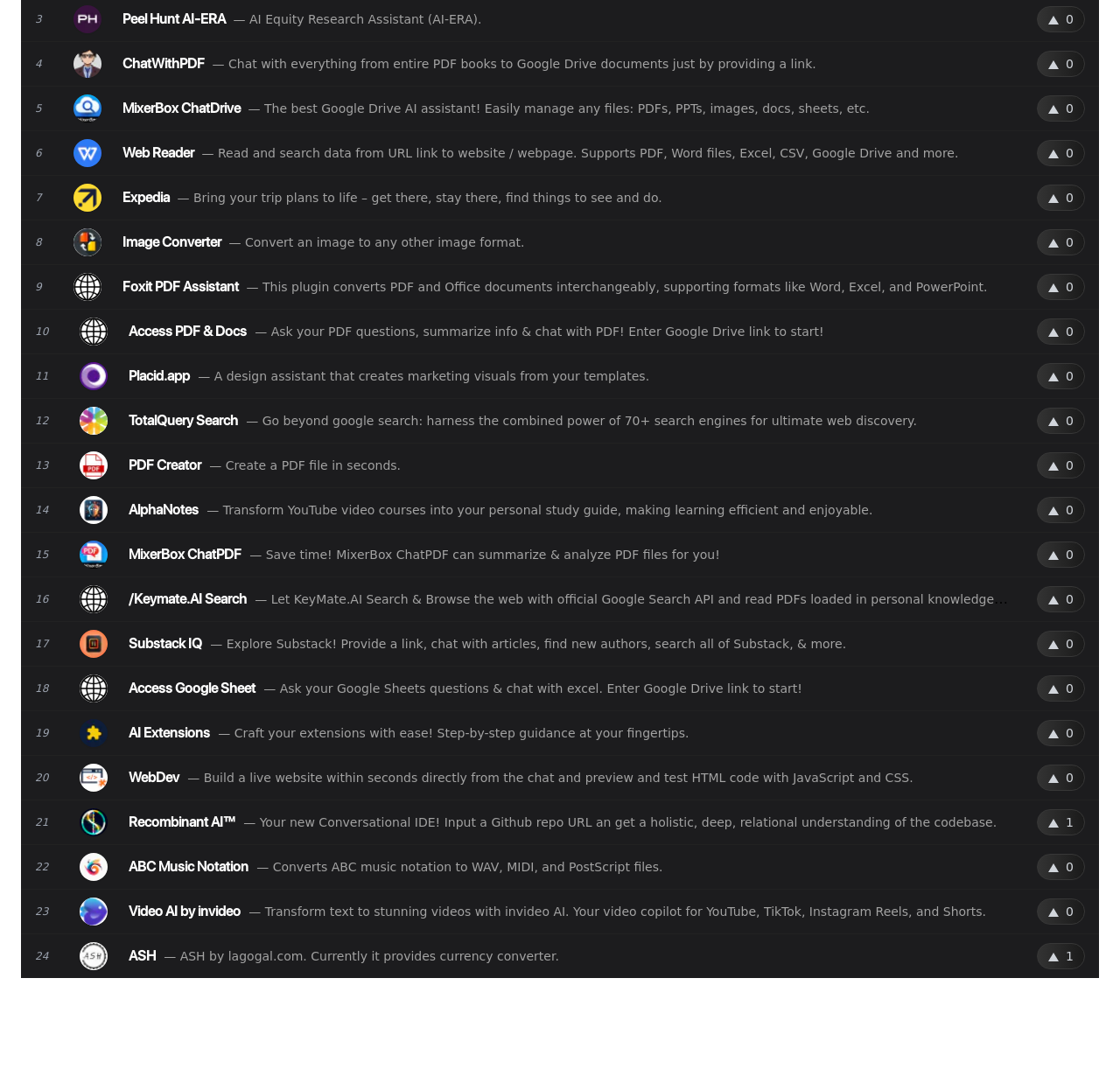What is the function of the buttons with the text '0'?
Please give a detailed and thorough answer to the question, covering all relevant points.

The webpage contains multiple buttons with the text '0', but their function is not explicitly stated. Based on their placement and design, they may be related to the adjacent links or images, but their exact purpose is unclear.